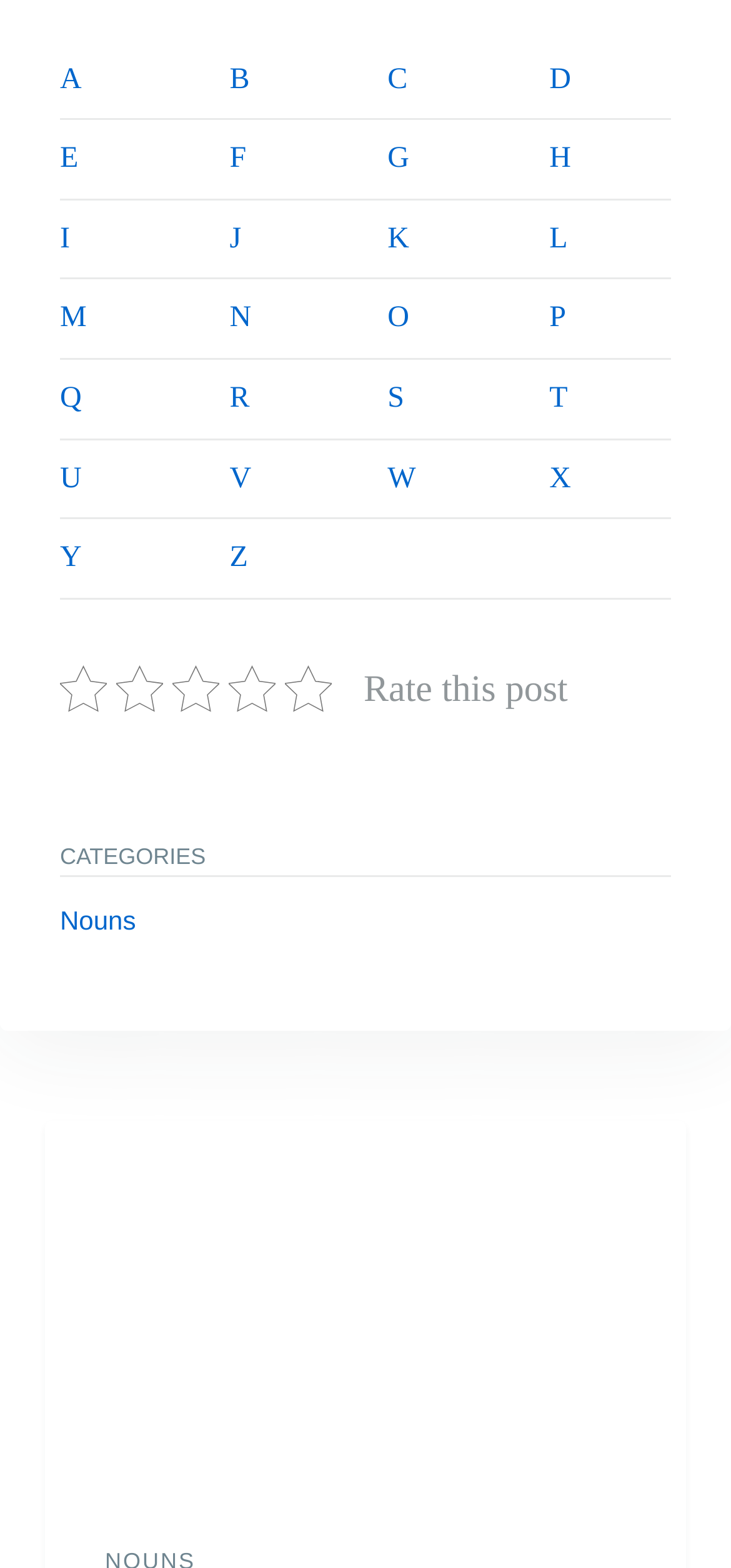Provide the bounding box coordinates in the format (top-left x, top-left y, bottom-right x, bottom-right y). All values are floating point numbers between 0 and 1. Determine the bounding box coordinate of the UI element described as: H

[0.751, 0.091, 0.781, 0.111]